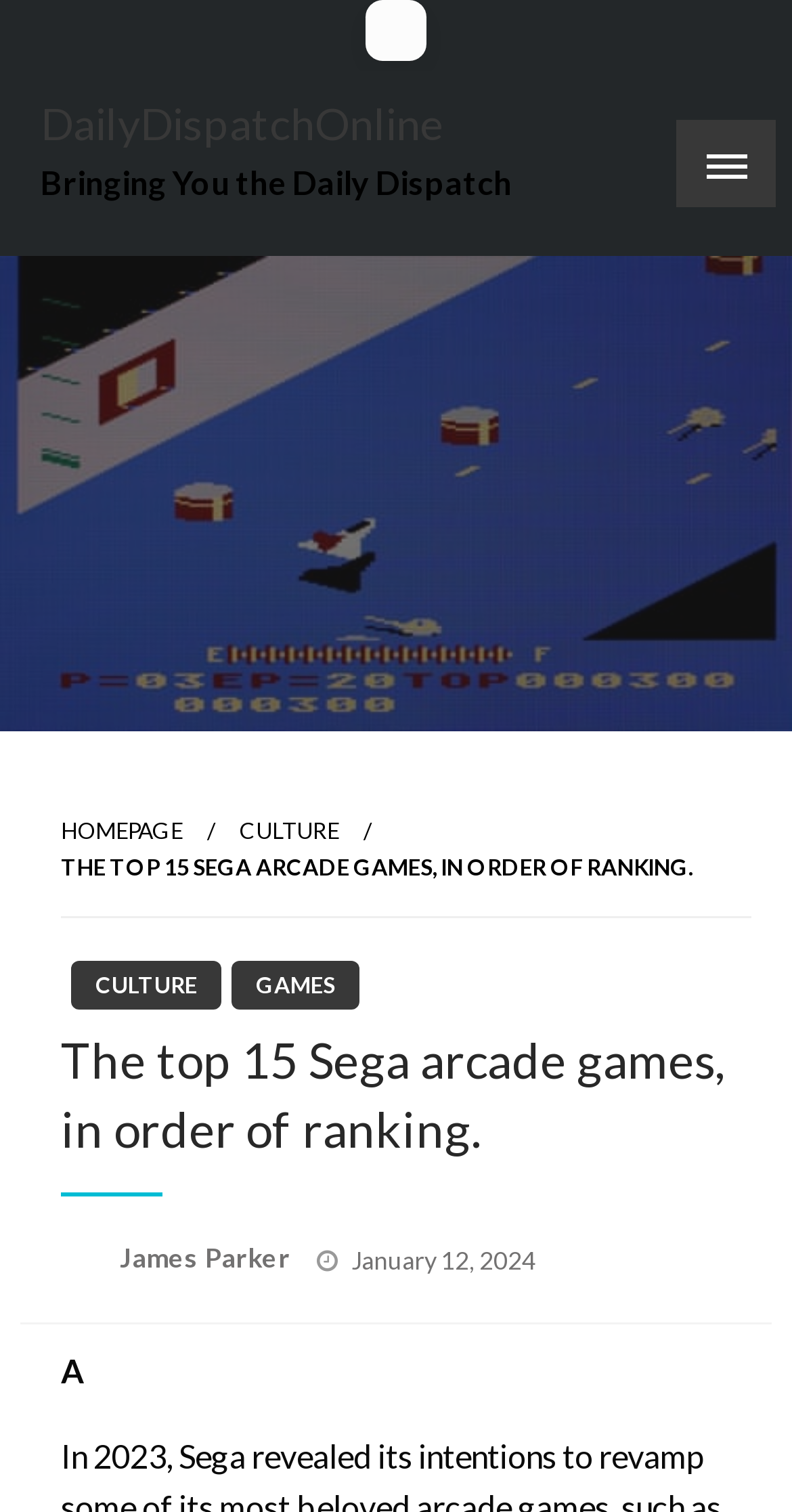What is the name of the website?
Can you provide a detailed and comprehensive answer to the question?

I determined the answer by looking at the heading element with the text 'DailyDispatchOnline' and the link element with the same text, which suggests that it is the name of the website.